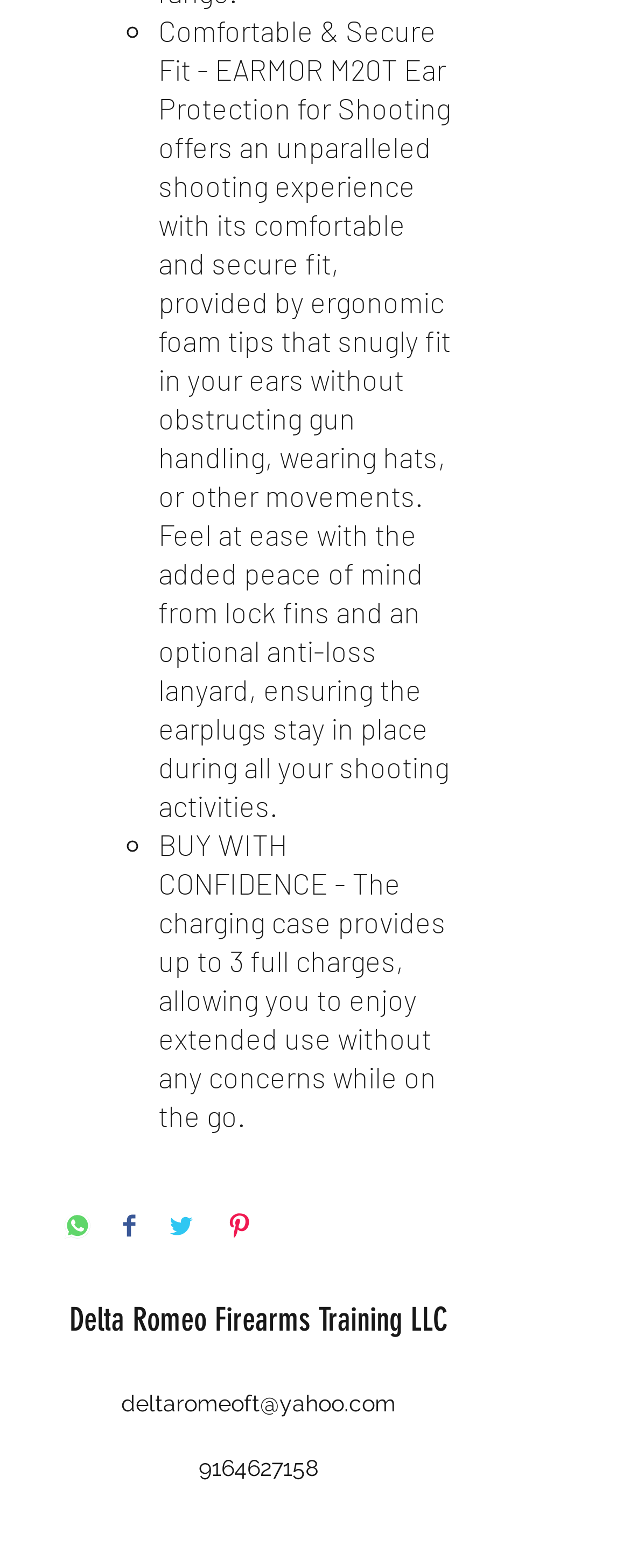Determine the bounding box coordinates for the region that must be clicked to execute the following instruction: "Visit Delta Romeo Firearms Training LLC website".

[0.11, 0.829, 0.71, 0.854]